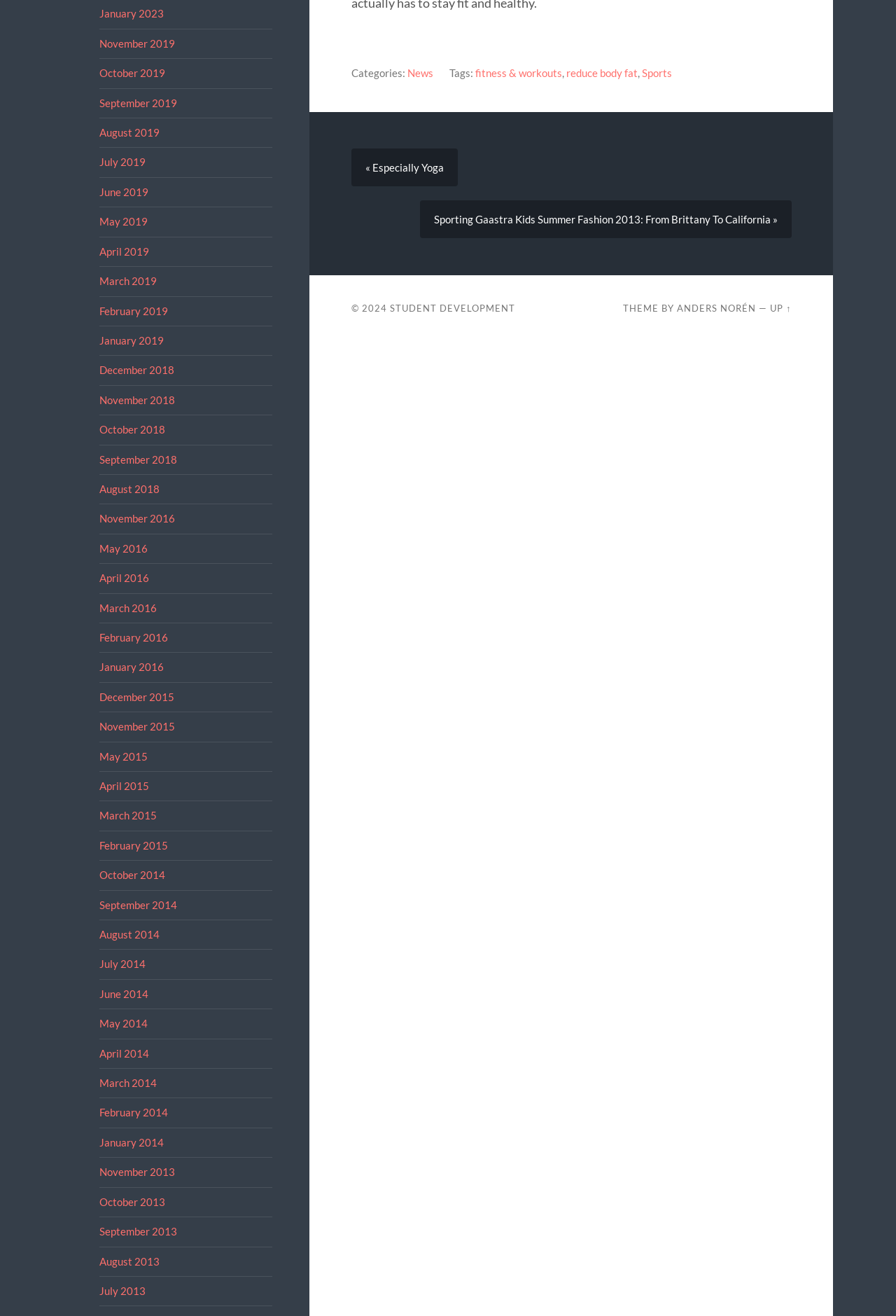Please identify the coordinates of the bounding box that should be clicked to fulfill this instruction: "Visit Especially Yoga".

[0.392, 0.113, 0.511, 0.142]